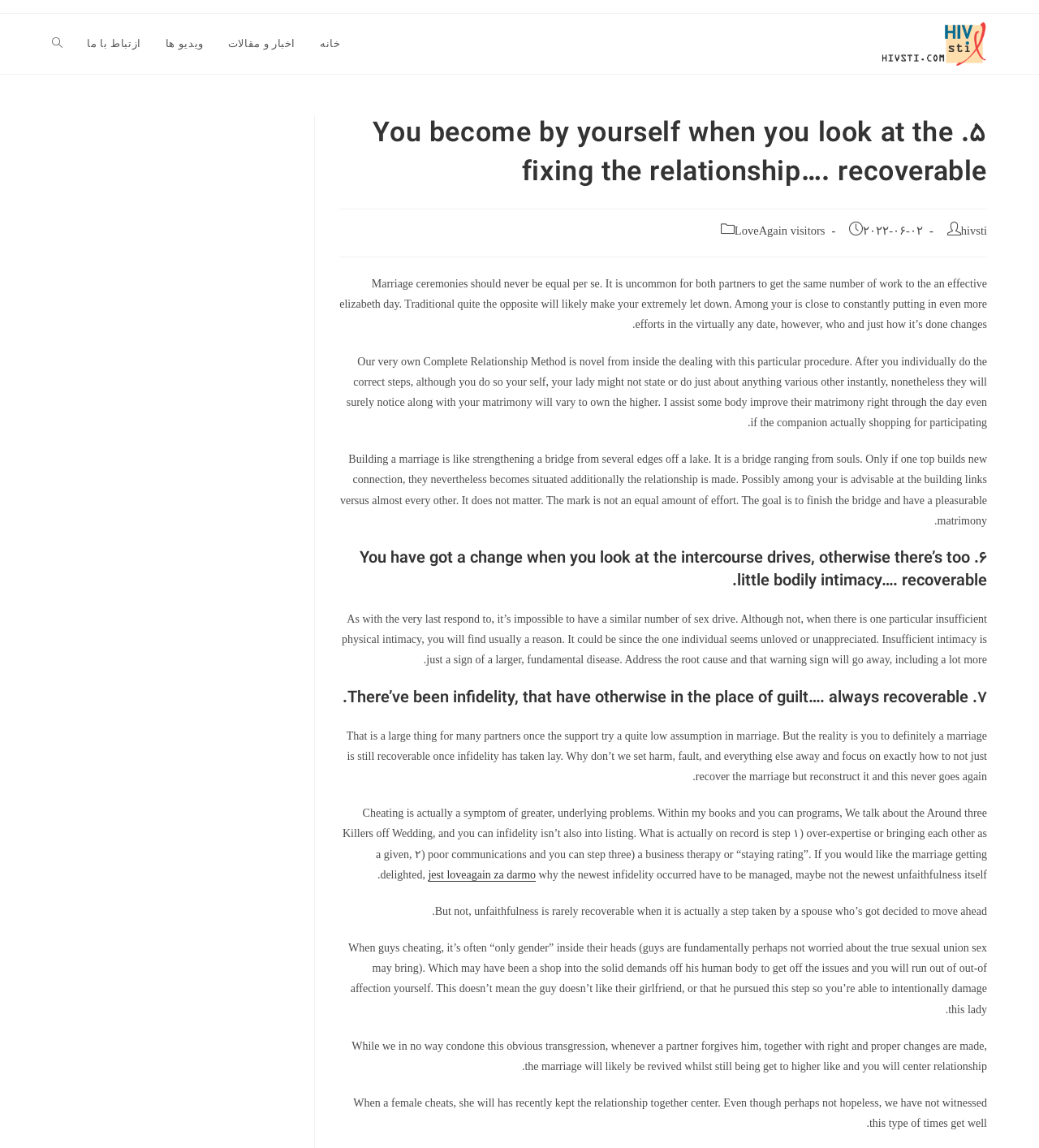Locate the coordinates of the bounding box for the clickable region that fulfills this instruction: "Search the website".

[0.038, 0.012, 0.072, 0.064]